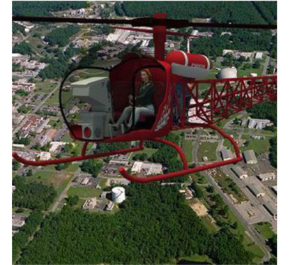Provide a brief response using a word or short phrase to this question:
What is the contrast emphasized in the urban landscape?

Natural terrain vs man-made structures